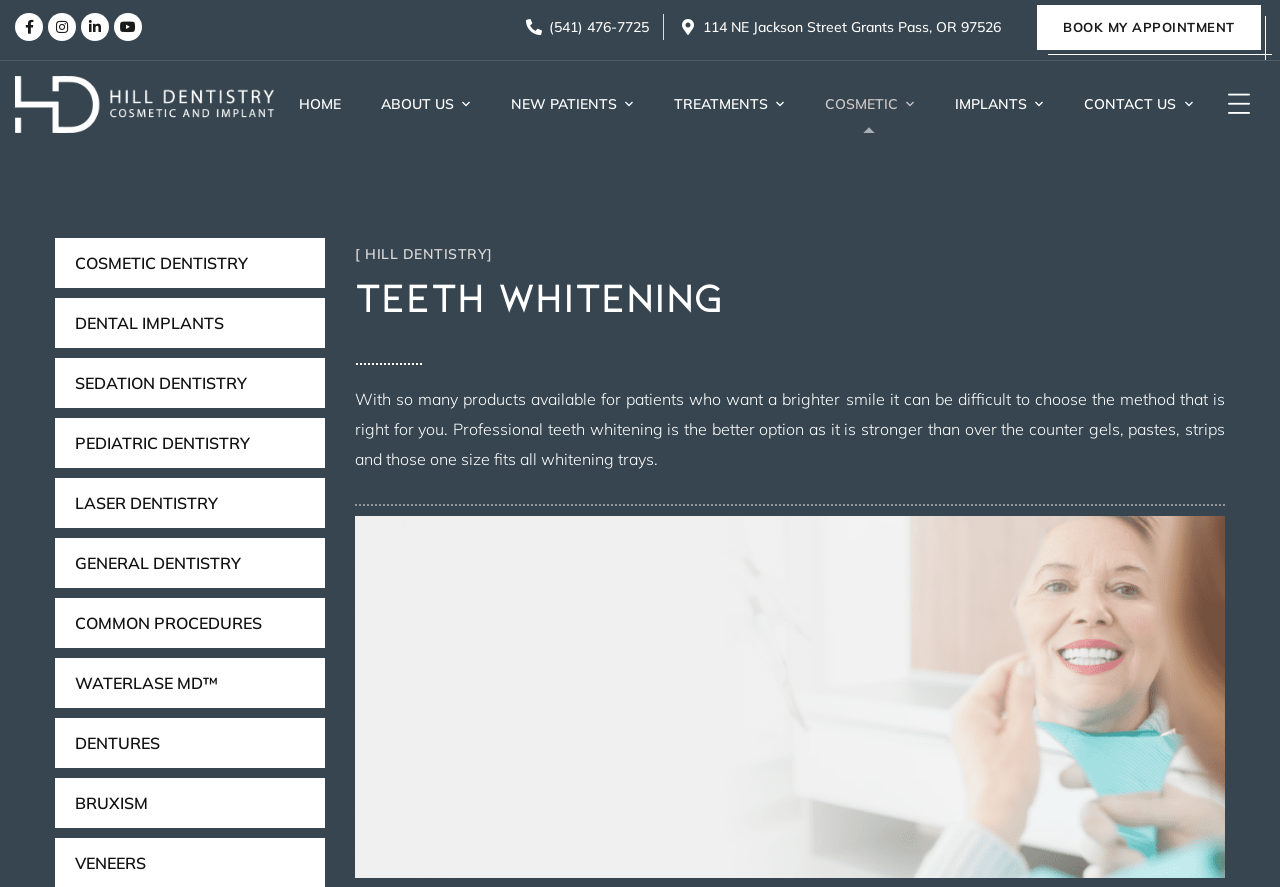Determine the bounding box for the UI element that matches this description: "Linkedin-in".

[0.063, 0.015, 0.085, 0.047]